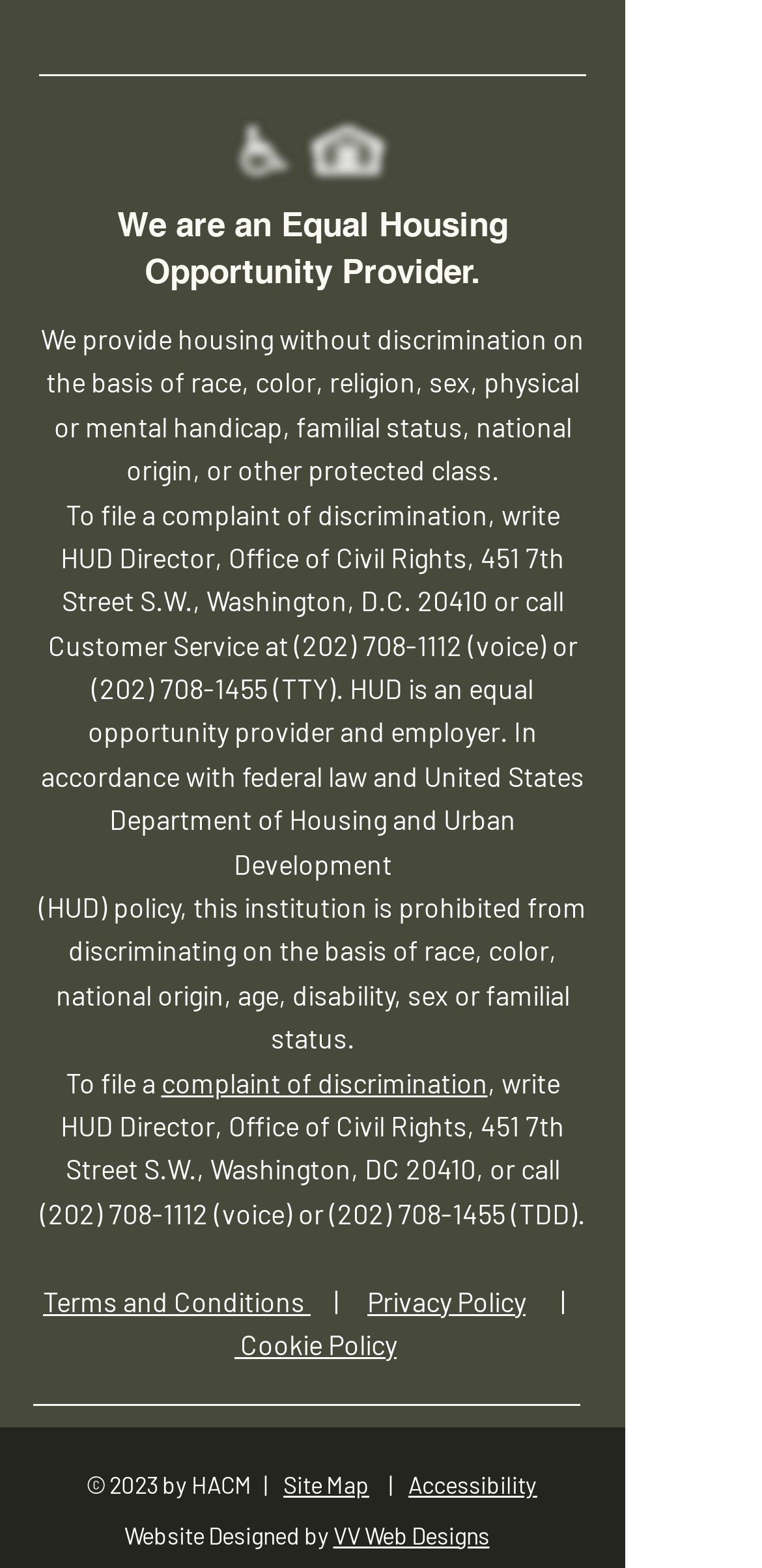Respond with a single word or phrase for the following question: 
Who designed the website?

VV Web Designs